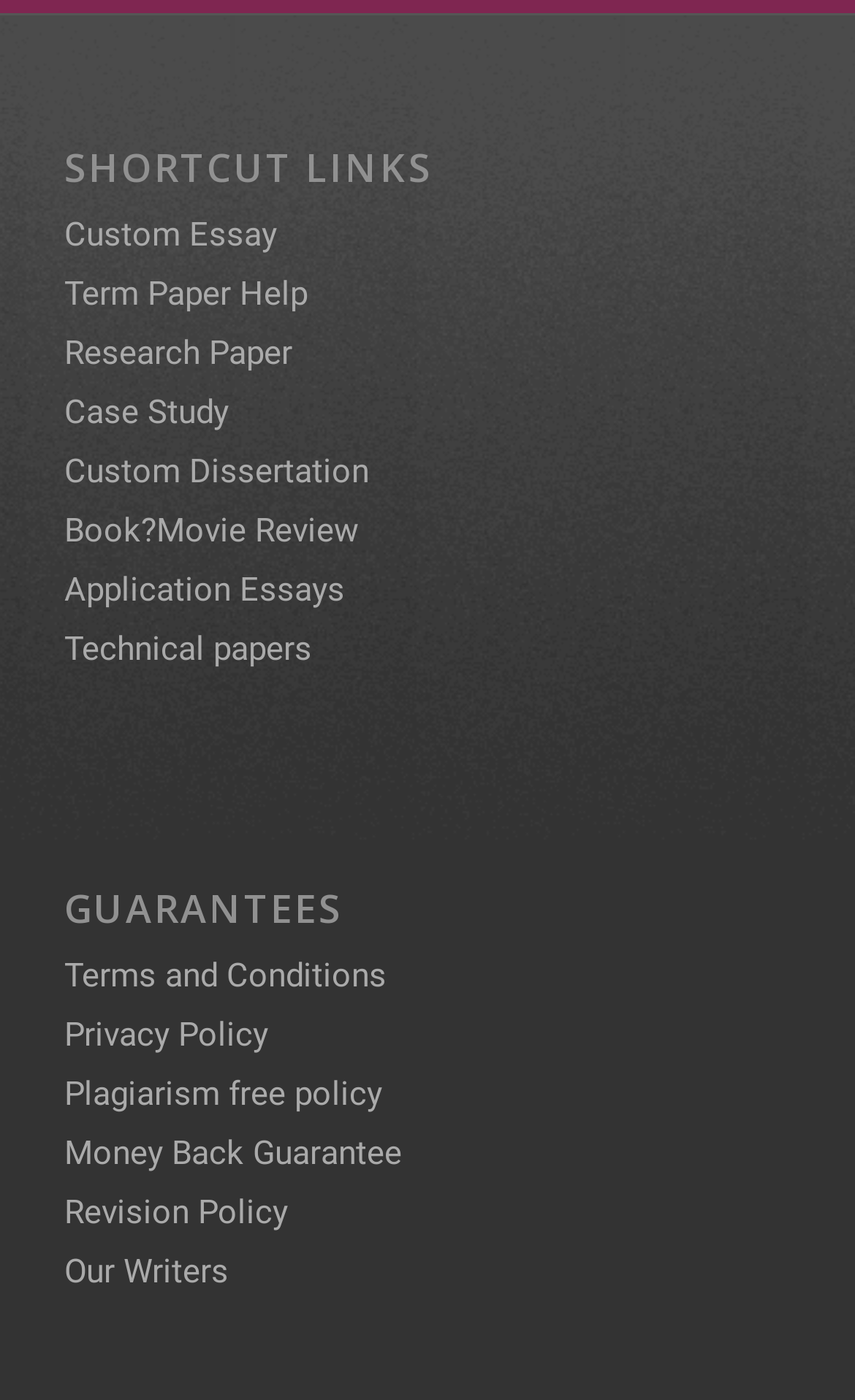Find the bounding box coordinates corresponding to the UI element with the description: "Privacy Policy". The coordinates should be formatted as [left, top, right, bottom], with values as floats between 0 and 1.

[0.075, 0.636, 0.313, 0.664]